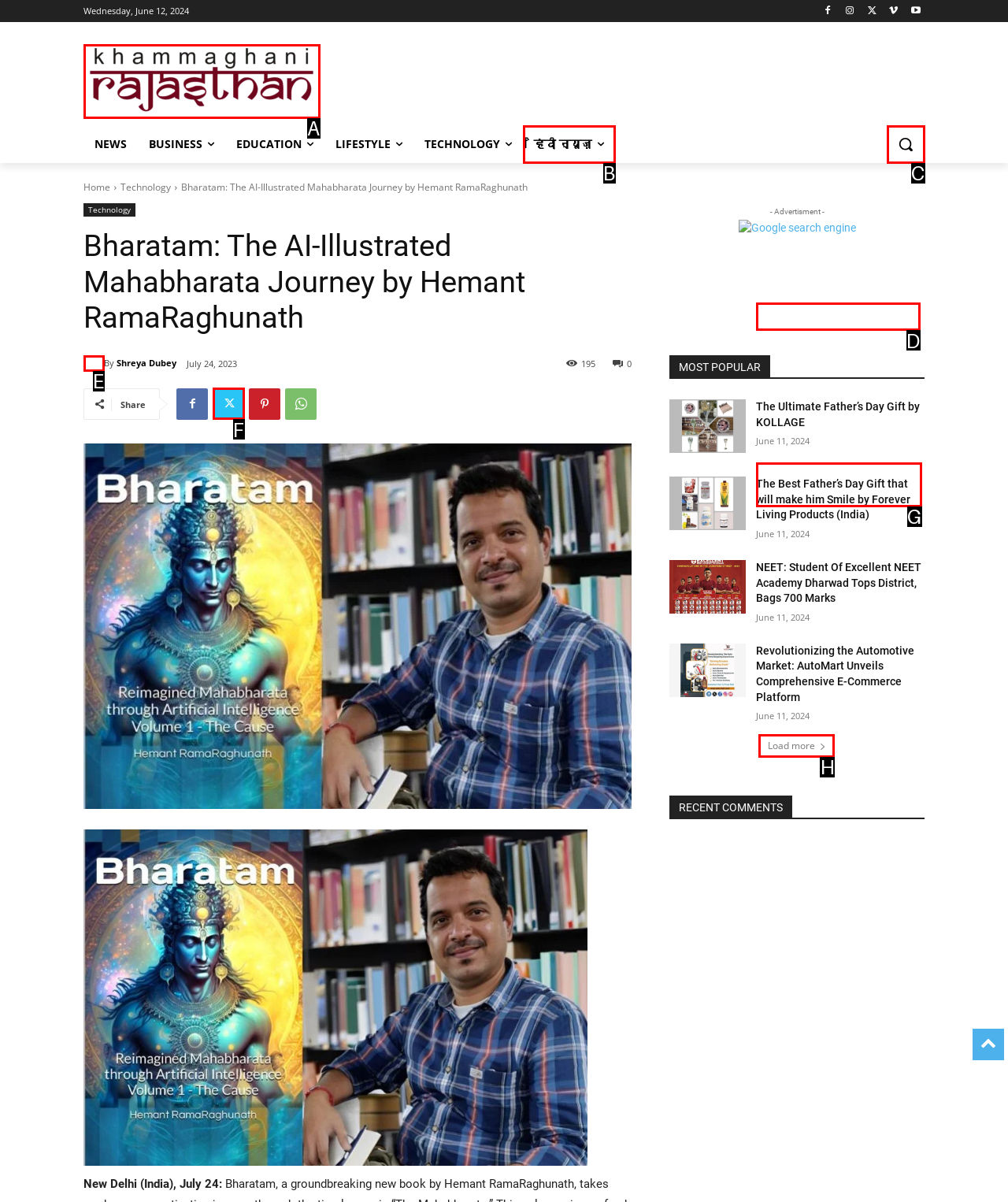Point out the correct UI element to click to carry out this instruction: Load more articles
Answer with the letter of the chosen option from the provided choices directly.

H